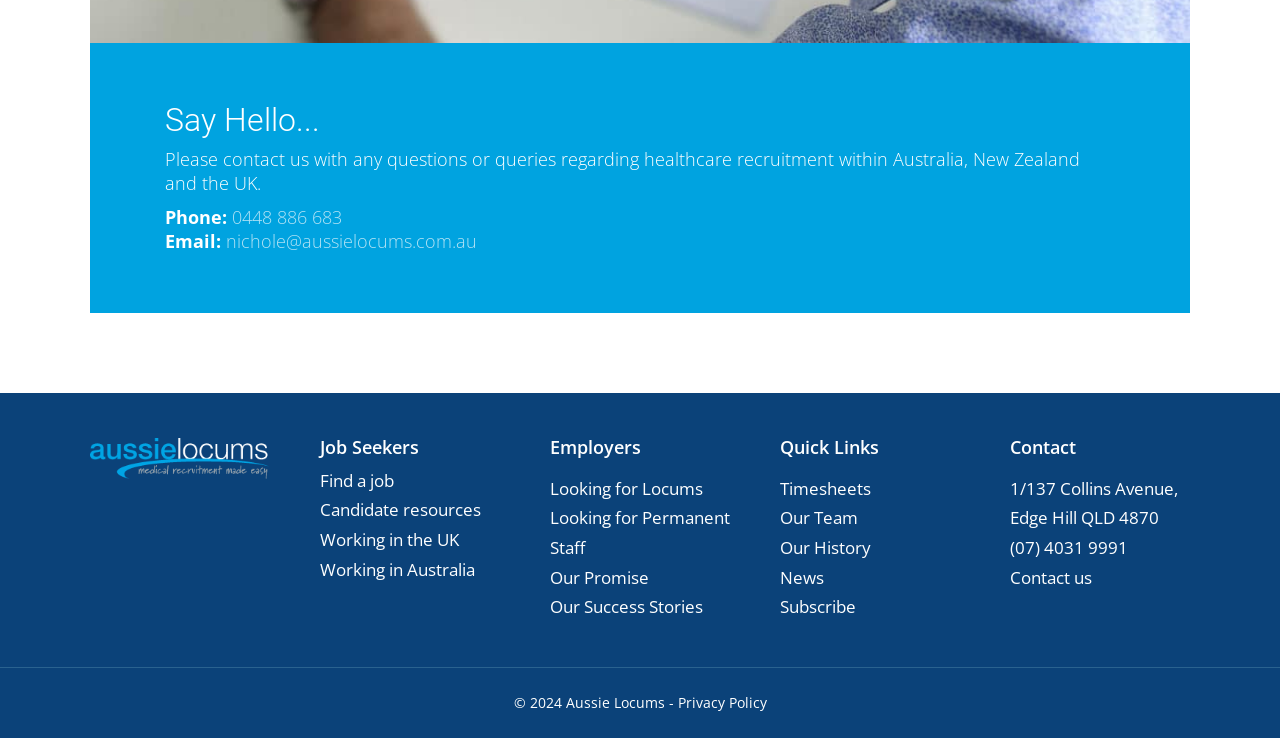Please identify the bounding box coordinates for the region that you need to click to follow this instruction: "View our success stories".

[0.43, 0.807, 0.549, 0.838]